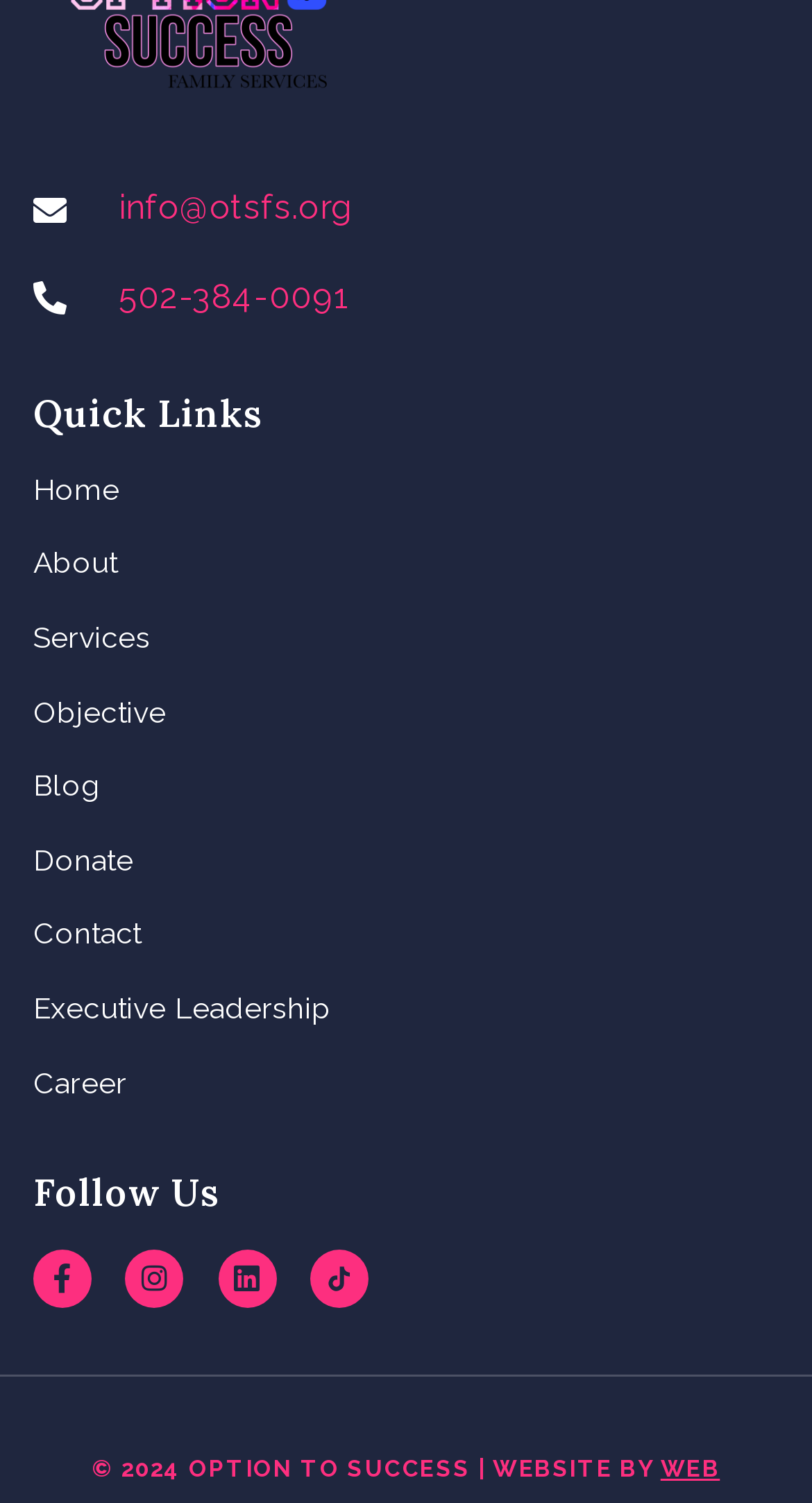Please identify the bounding box coordinates of the element that needs to be clicked to execute the following command: "Follow us on Facebook". Provide the bounding box using four float numbers between 0 and 1, formatted as [left, top, right, bottom].

[0.041, 0.831, 0.113, 0.87]